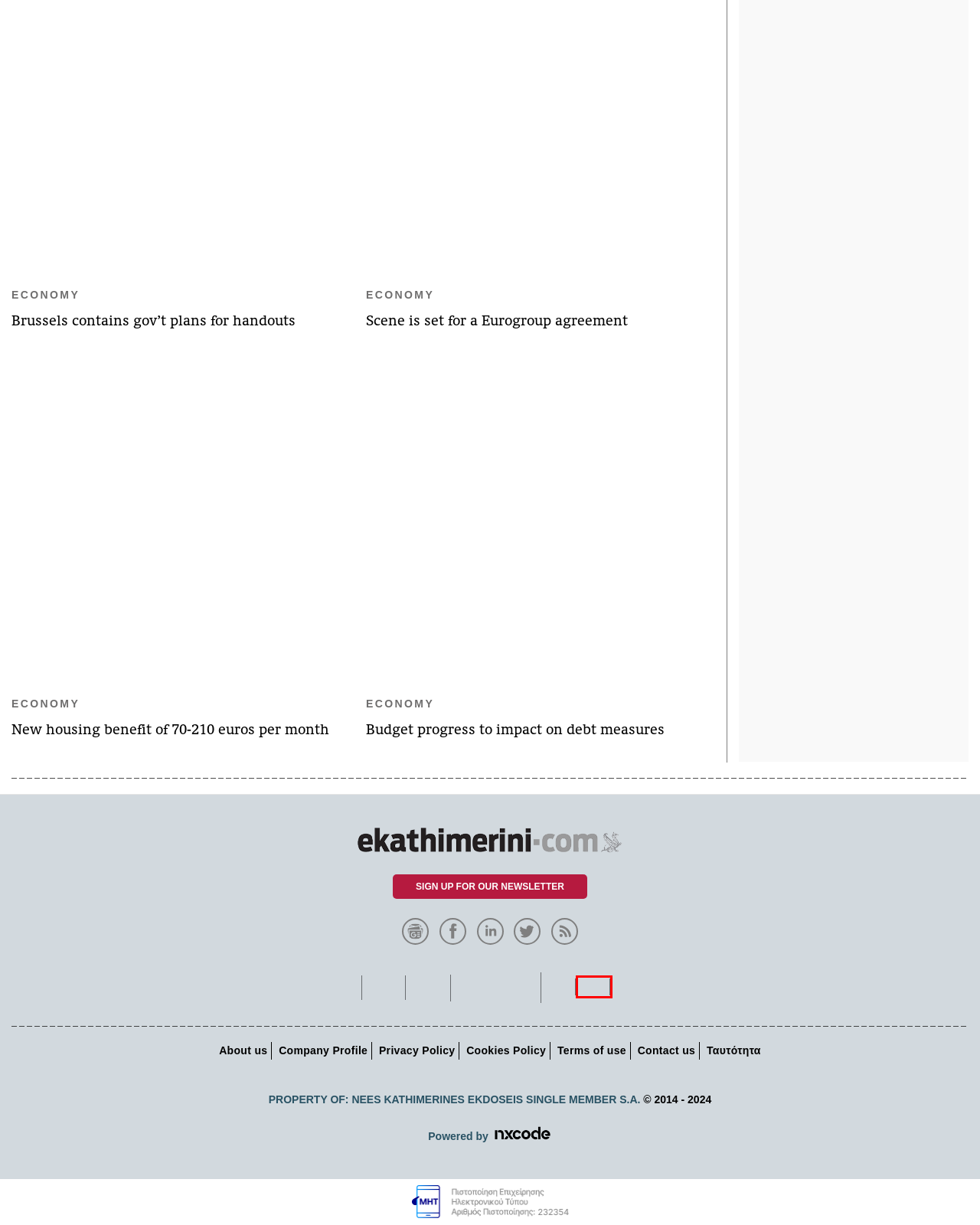Examine the screenshot of the webpage, noting the red bounding box around a UI element. Pick the webpage description that best matches the new page after the element in the red bounding box is clicked. Here are the candidates:
A. neolaia.gr - Το #1 Νεανικό Site
B. Home | VOGUE.GR
C. Budget progress to impact on debt measures | eKathimerini.com
D. News from Greece and the World | eKathimerini.com
E. Ταυτότητα | eKathimerini.com
F. Greece Is - Experience Culture, Gastronomy & More
G. Company Profile | eKathimerini.com
H. About us | eKathimerini.com

A